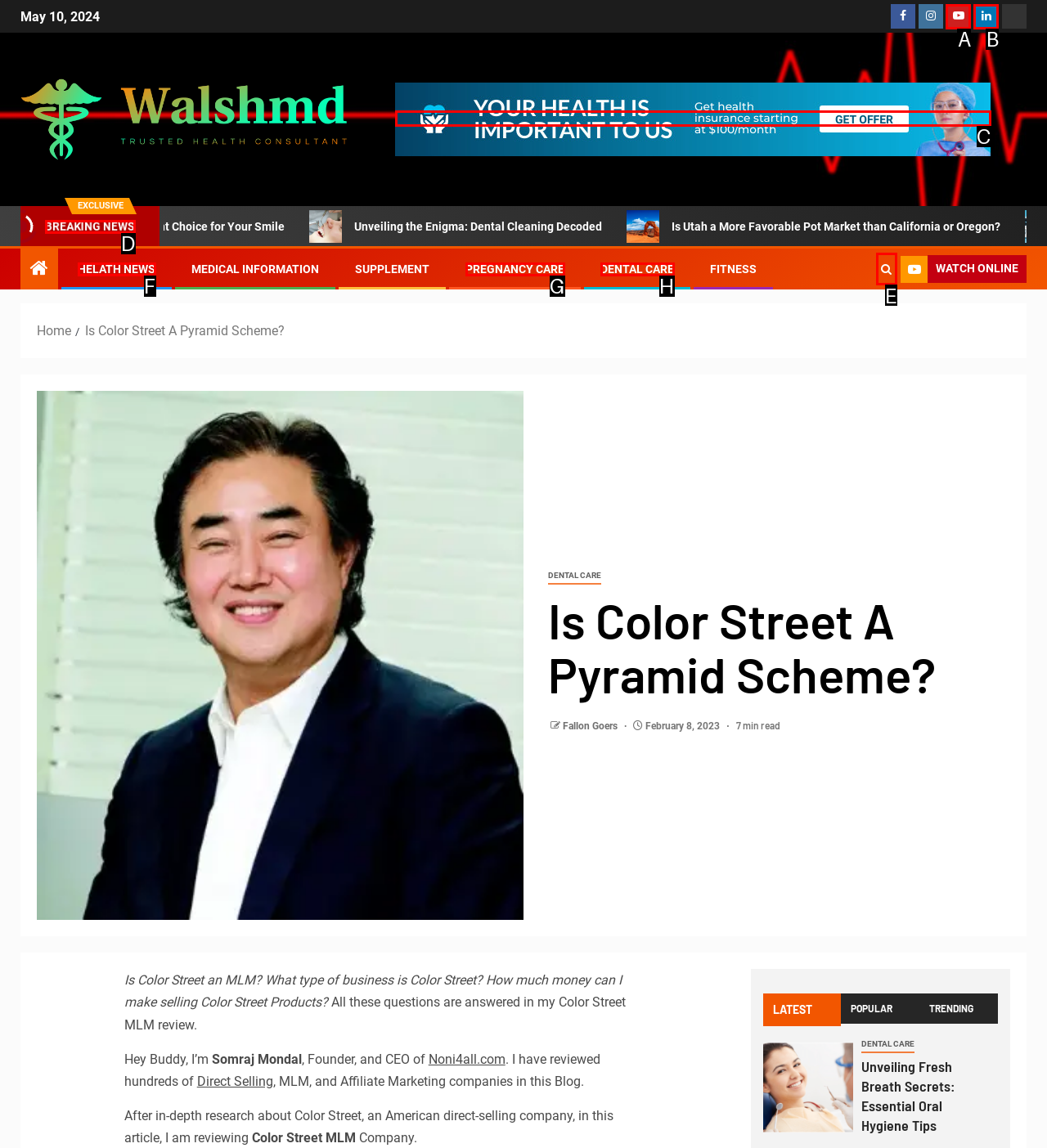Identify the HTML element I need to click to complete this task: Read the 'BREAKING NEWS' article Provide the option's letter from the available choices.

D